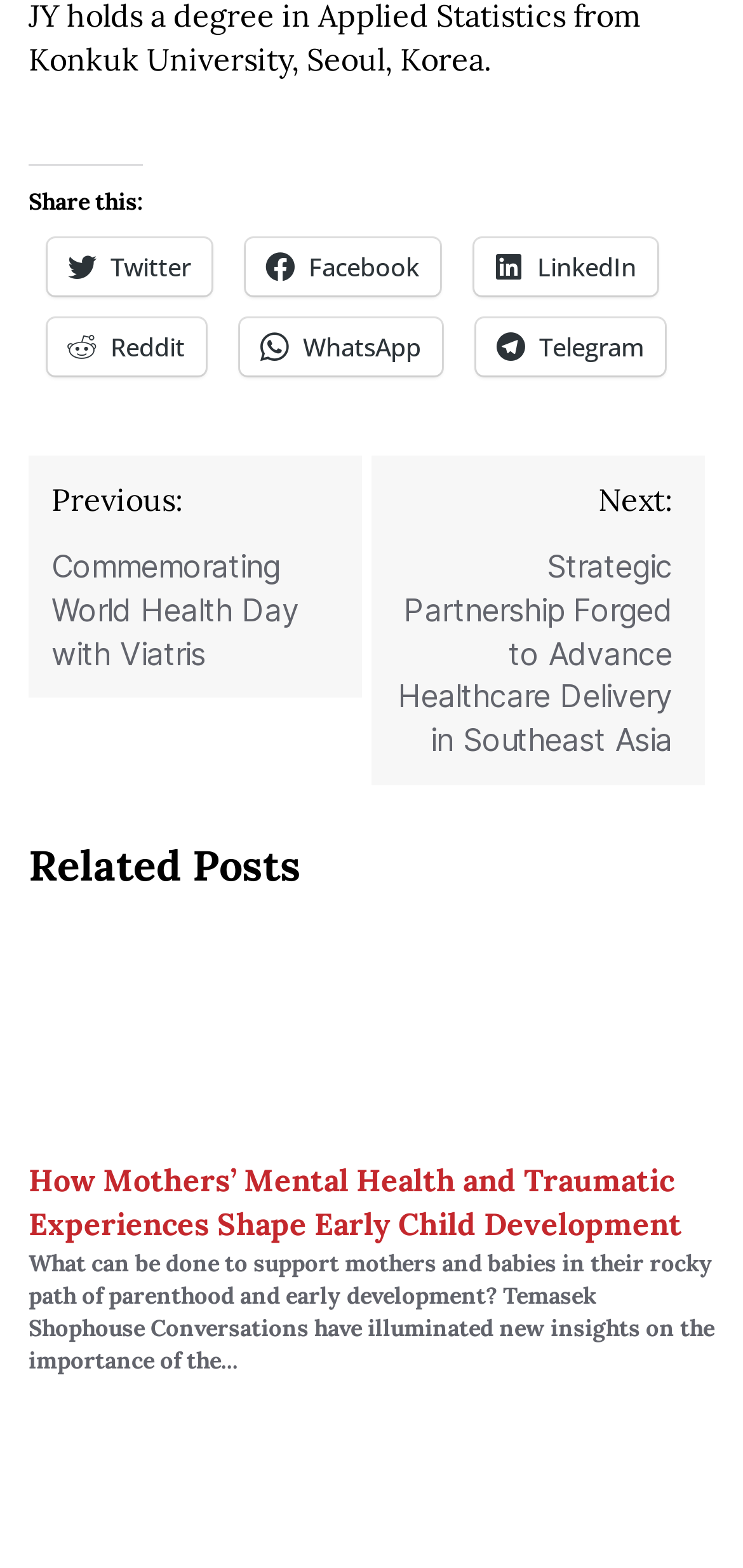Please mark the clickable region by giving the bounding box coordinates needed to complete this instruction: "Share on Twitter".

[0.064, 0.152, 0.285, 0.188]